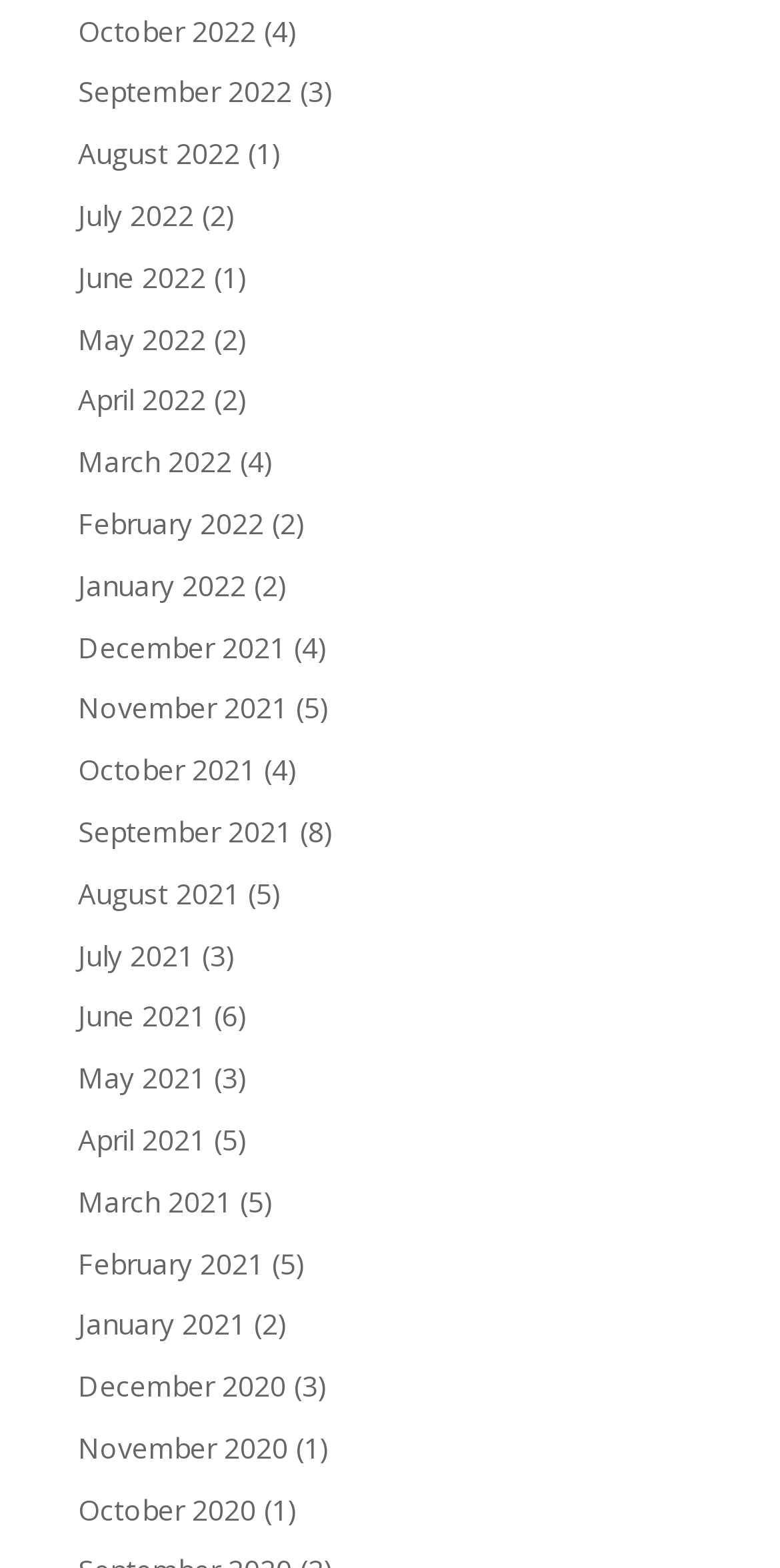Please provide a detailed answer to the question below based on the screenshot: 
How many months have 4 or more items?

I counted the number of months that have 4 or more items by looking at the StaticText elements that contain the number of items in parentheses. I found that October 2022, March 2022, December 2021, October 2021, and September 2021 all have 4 or more items.